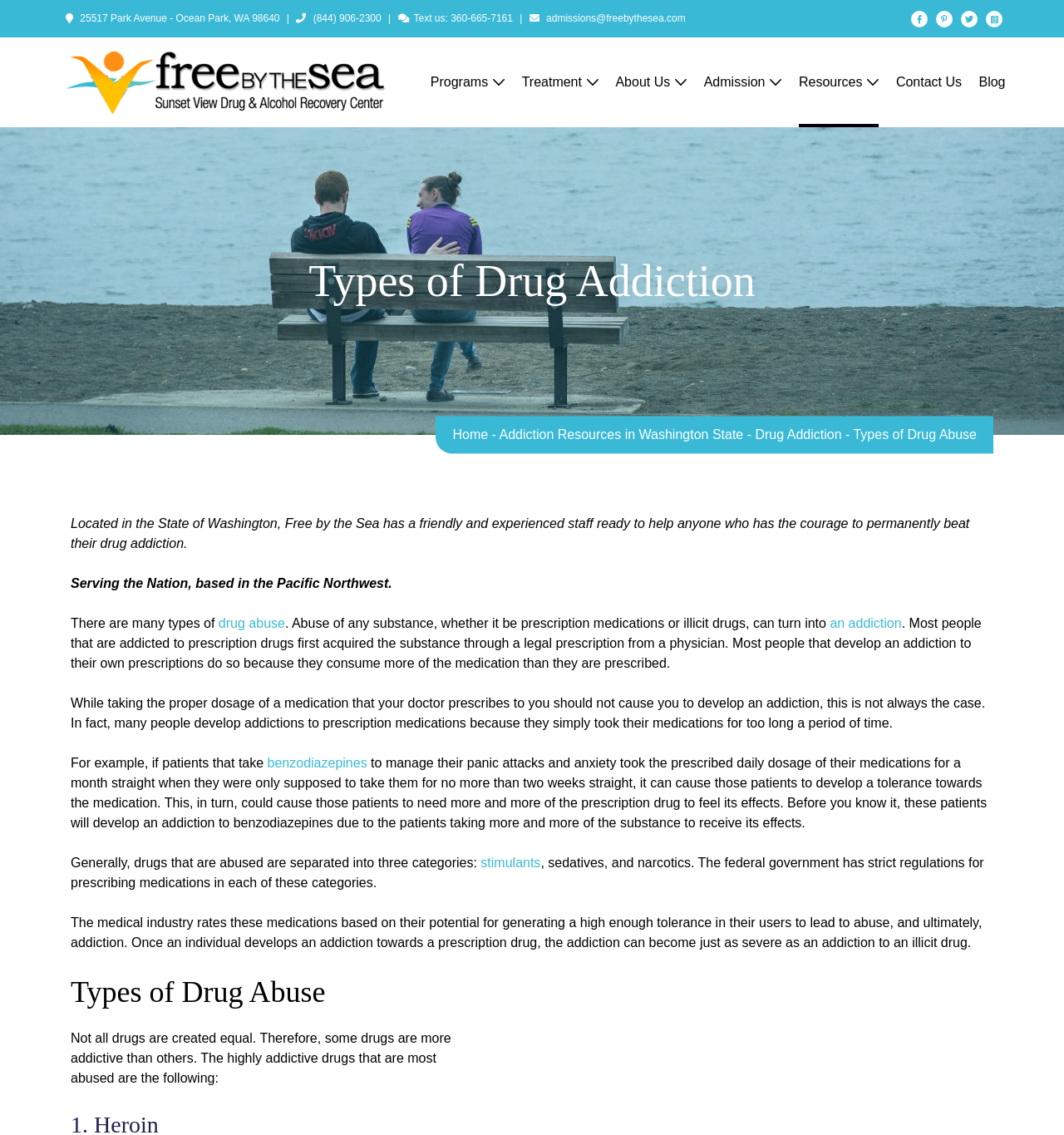Identify the bounding box coordinates of the area you need to click to perform the following instruction: "Send a text to 360-665-7161".

[0.389, 0.011, 0.482, 0.021]